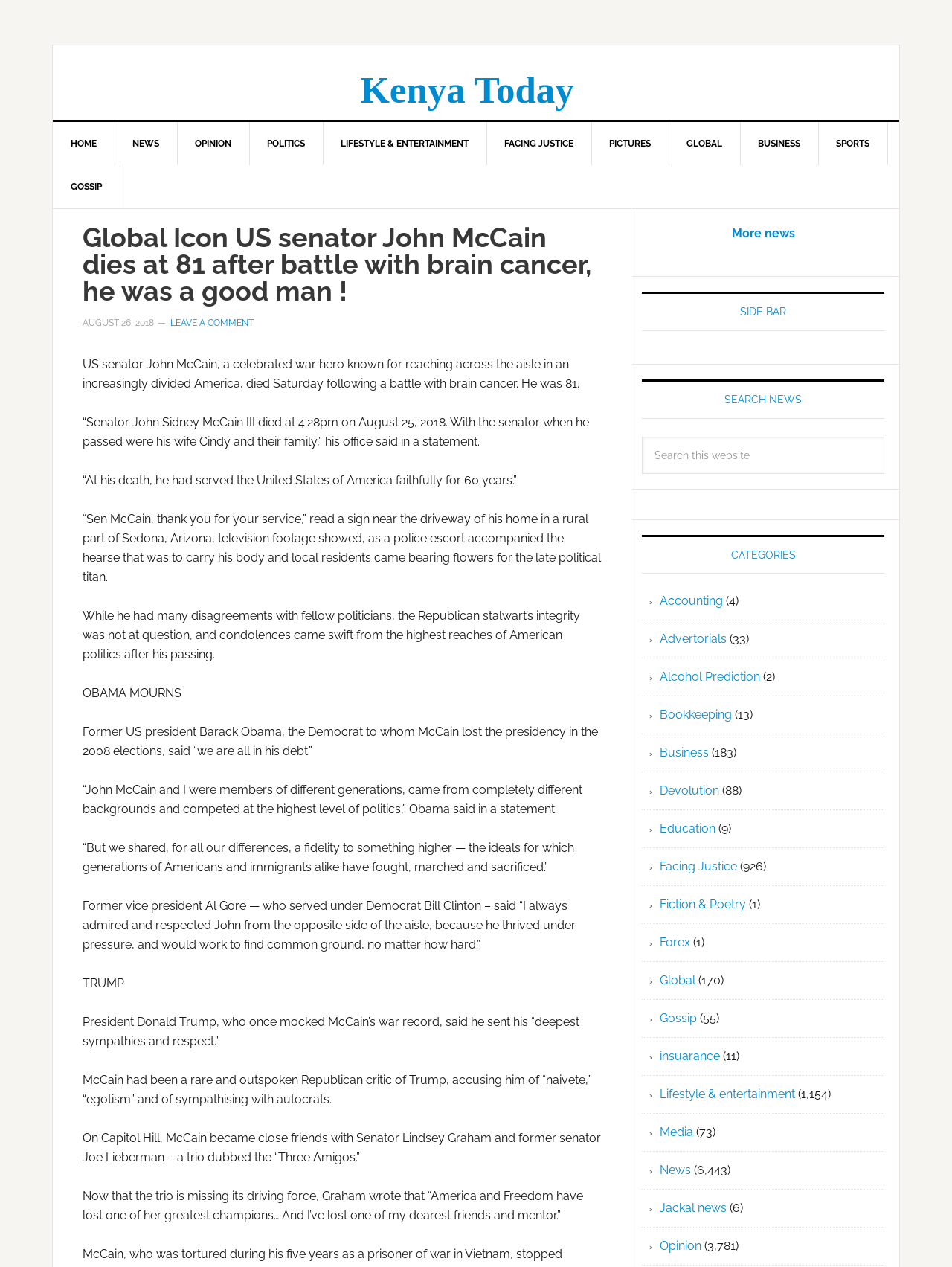Specify the bounding box coordinates of the region I need to click to perform the following instruction: "Click on the 'HOME' link". The coordinates must be four float numbers in the range of 0 to 1, i.e., [left, top, right, bottom].

[0.055, 0.096, 0.121, 0.13]